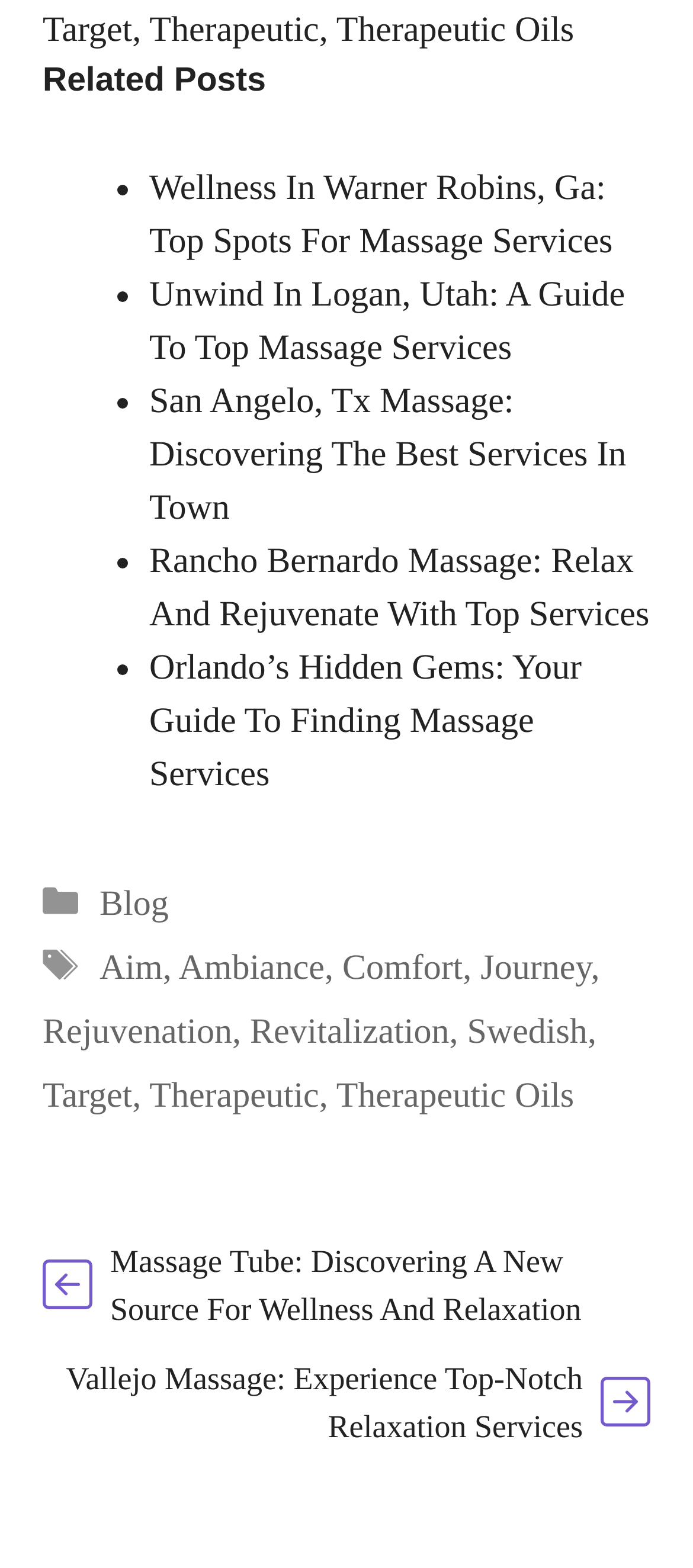Using the information in the image, could you please answer the following question in detail:
What is the category of the first related post?

I looked at the first related post link, which is 'Wellness In Warner Robins, Ga: Top Spots For Massage Services', and inferred that the category is Wellness.